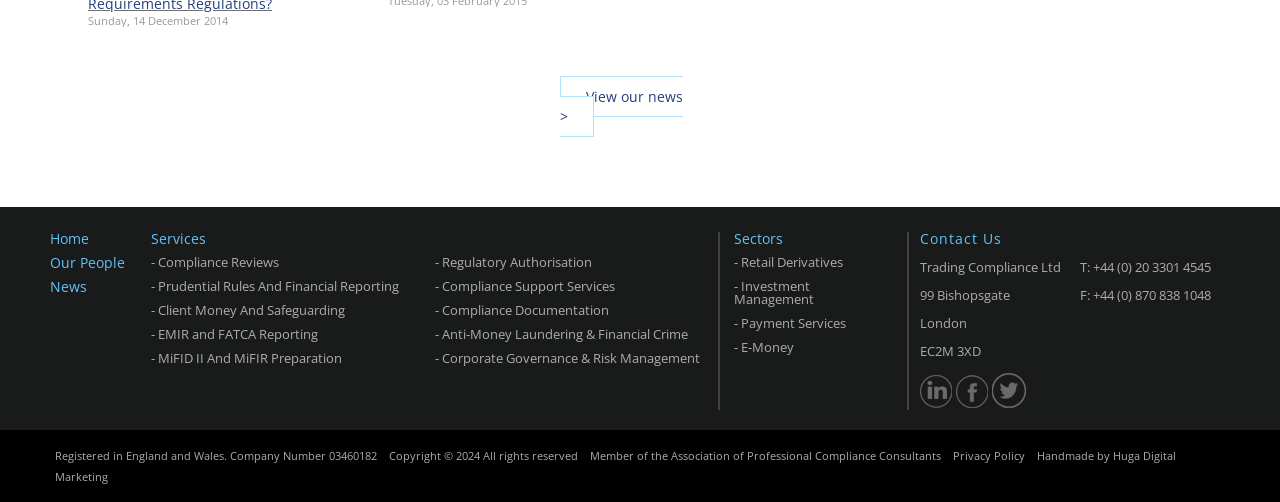What is the date displayed on the webpage?
Examine the image and provide an in-depth answer to the question.

The date is displayed at the top of the webpage, indicating that it might be a news or blog post date.